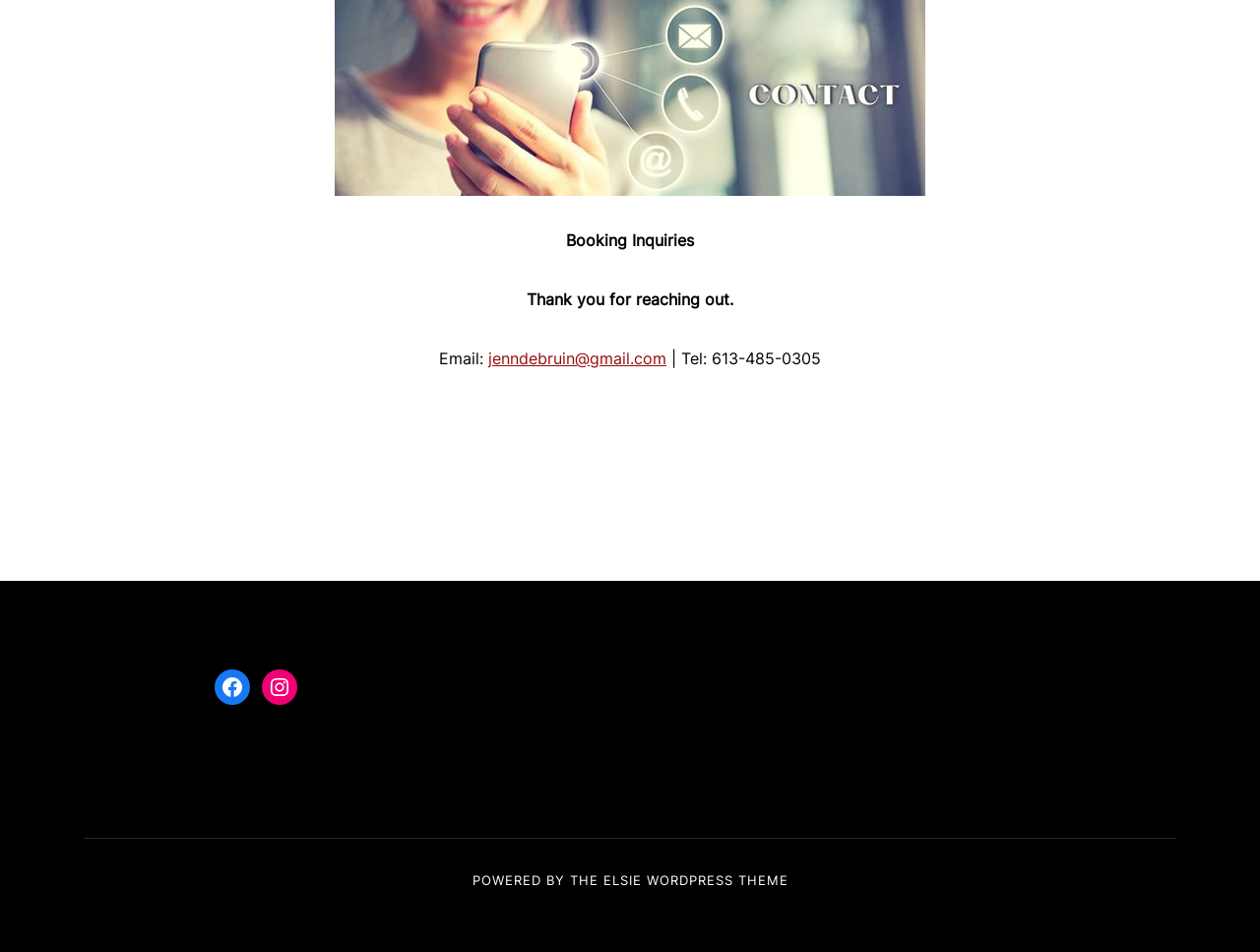What is the name of the WordPress theme?
Based on the image, give a concise answer in the form of a single word or short phrase.

Elsie